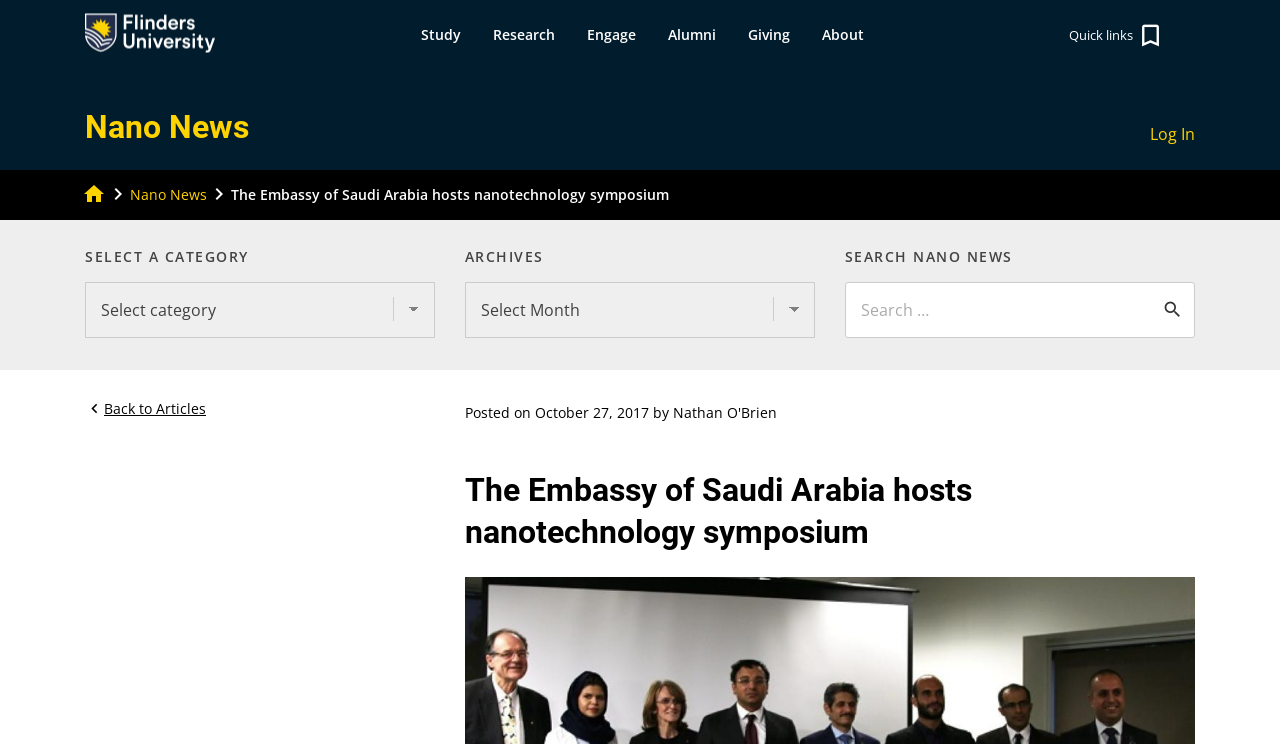What is the search function for?
Examine the screenshot and reply with a single word or phrase.

SEARCH NANO NEWS